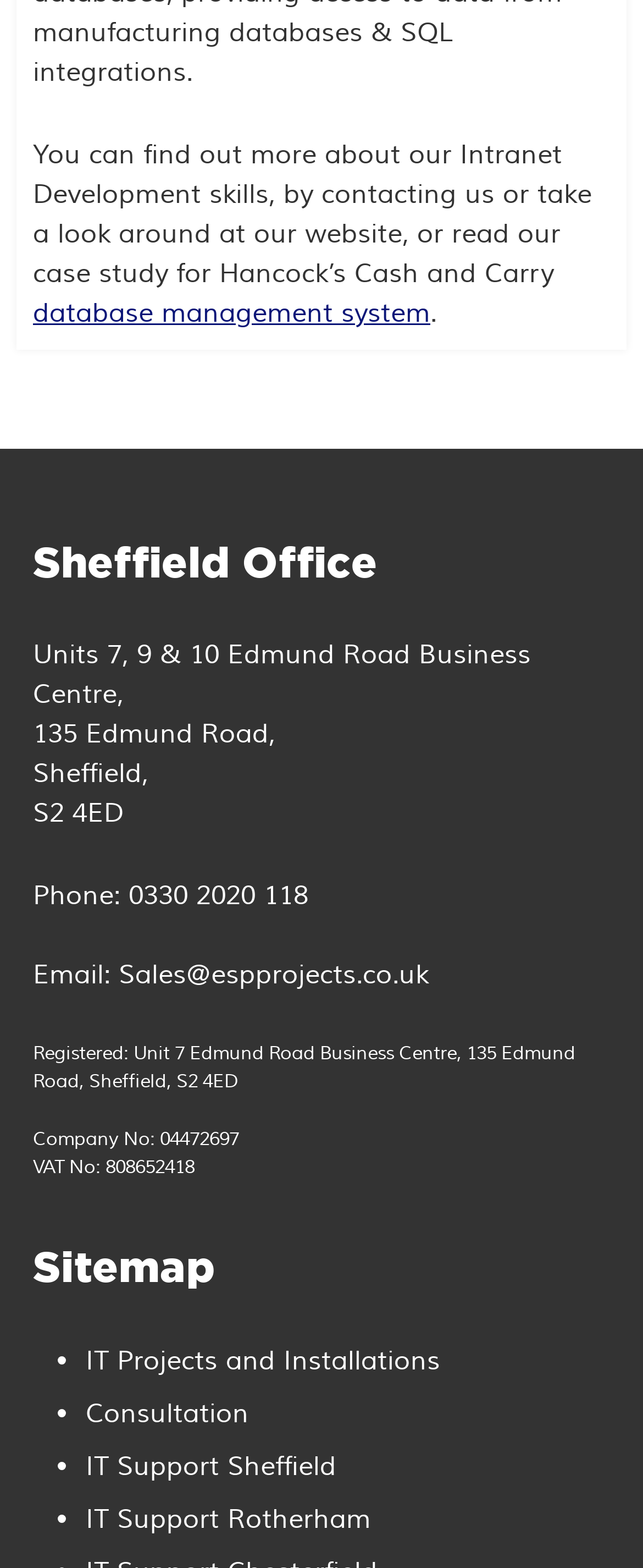Find and provide the bounding box coordinates for the UI element described with: "IT Projects and Installations".

[0.133, 0.857, 0.685, 0.878]